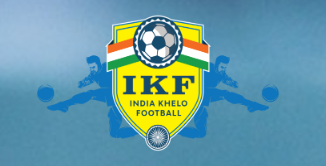What is the color of the stripes flanking the shield?
Using the image, respond with a single word or phrase.

Green and orange